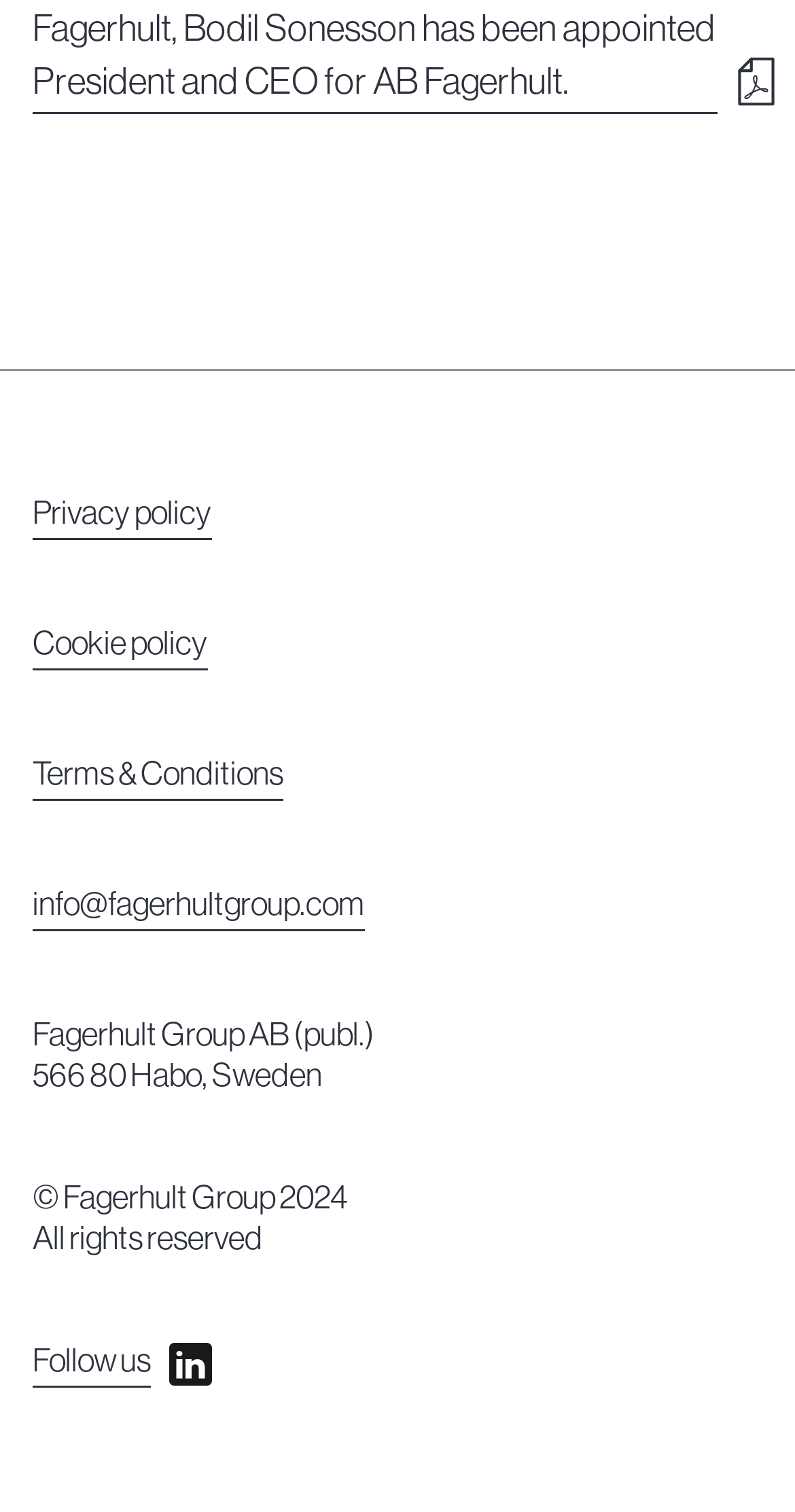Bounding box coordinates must be specified in the format (top-left x, top-left y, bottom-right x, bottom-right y). All values should be floating point numbers between 0 and 1. What are the bounding box coordinates of the UI element described as: Privacy policy

[0.041, 0.327, 0.267, 0.359]